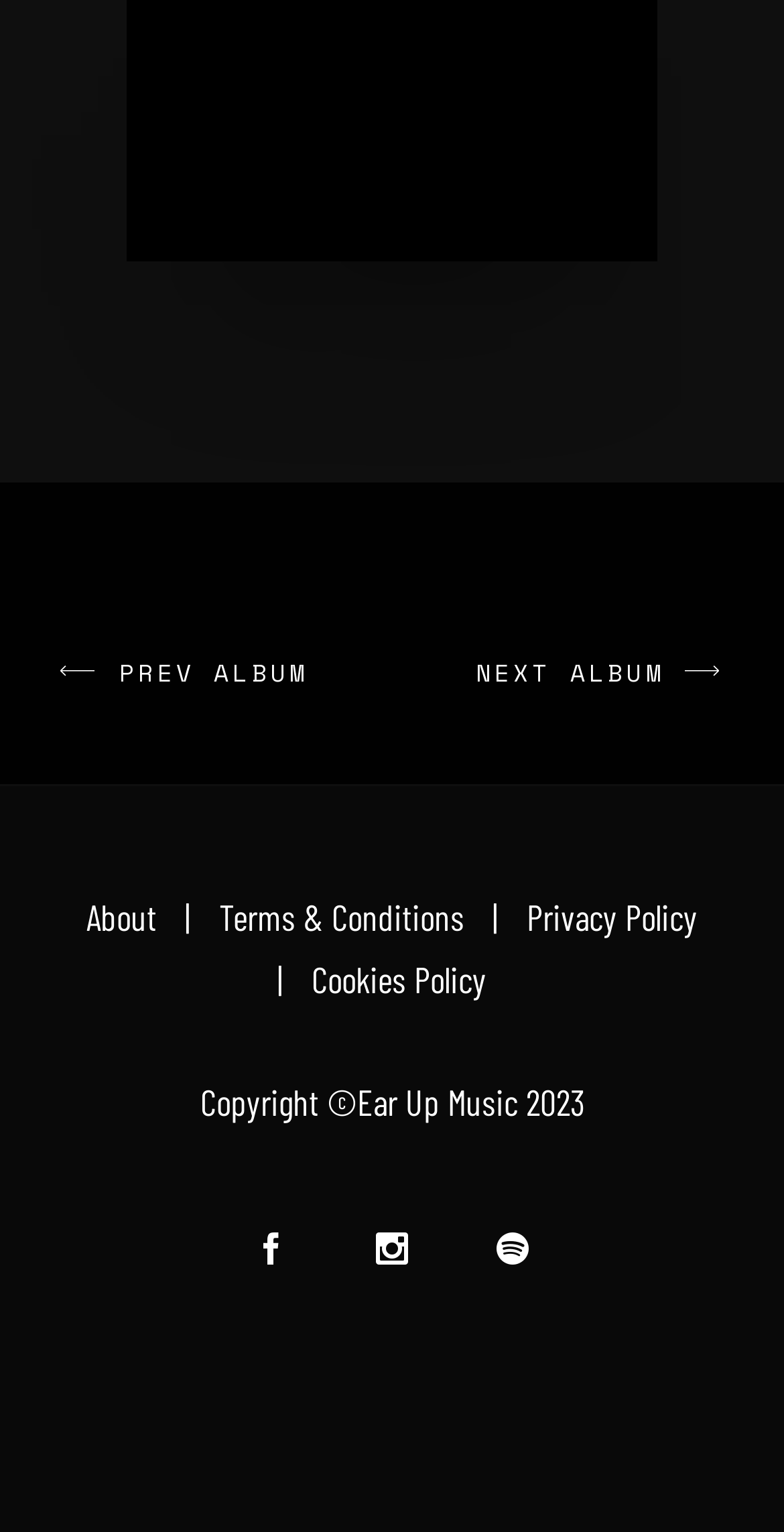Give a one-word or short-phrase answer to the following question: 
How many social media links are there?

3